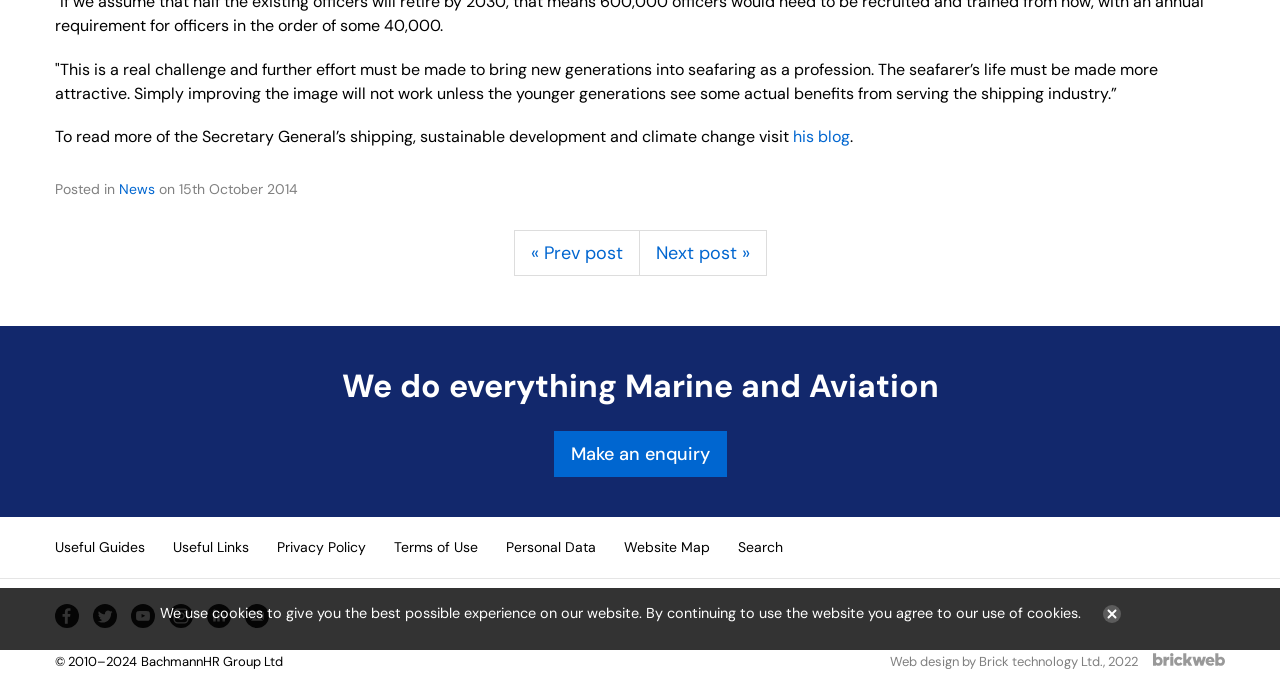Provide the bounding box coordinates of the HTML element described as: "Newsletter". The bounding box coordinates should be four float numbers between 0 and 1, i.e., [left, top, right, bottom].

None